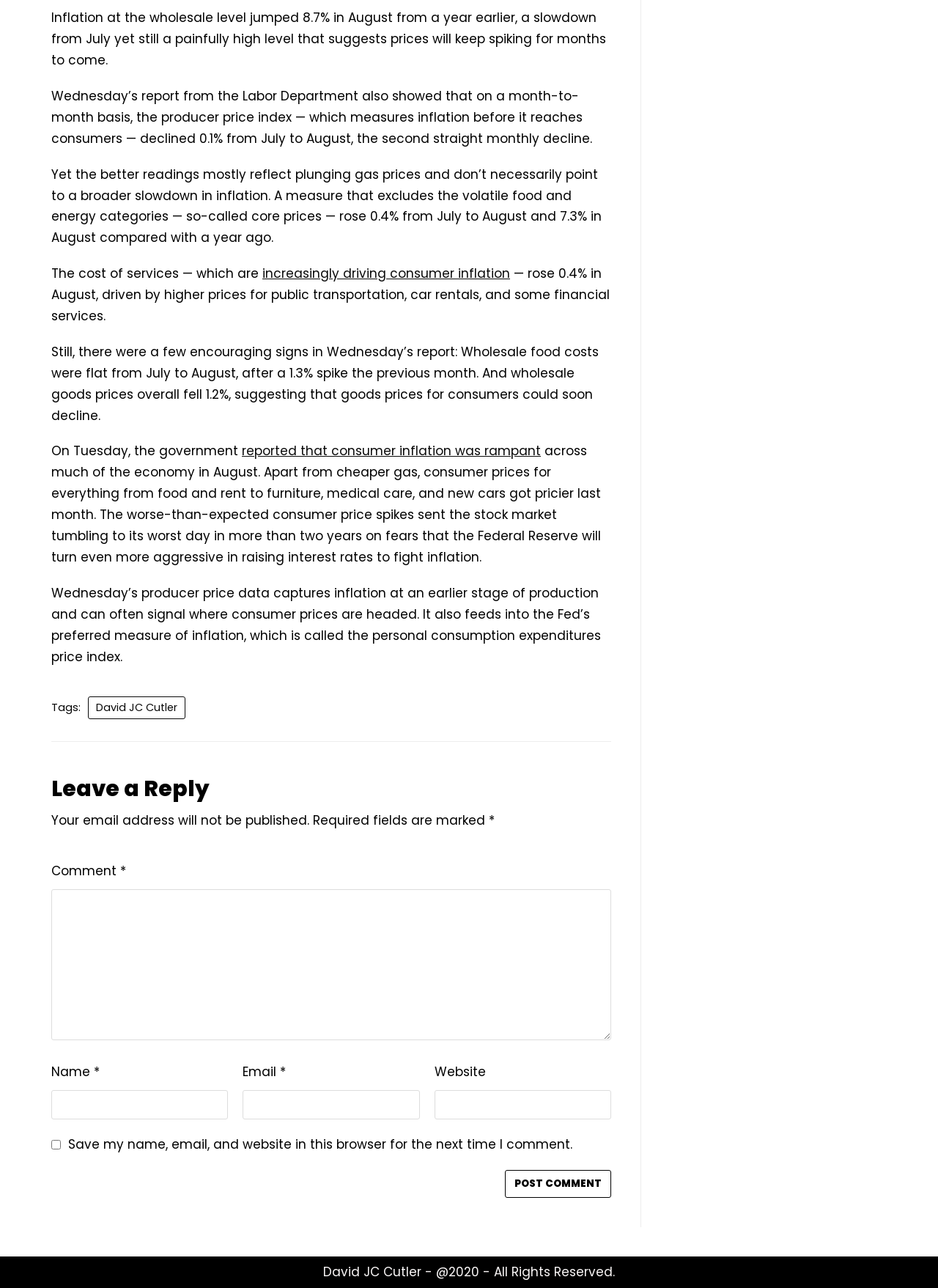Identify the bounding box coordinates for the element that needs to be clicked to fulfill this instruction: "Click the Post Comment button". Provide the coordinates in the format of four float numbers between 0 and 1: [left, top, right, bottom].

[0.538, 0.908, 0.652, 0.93]